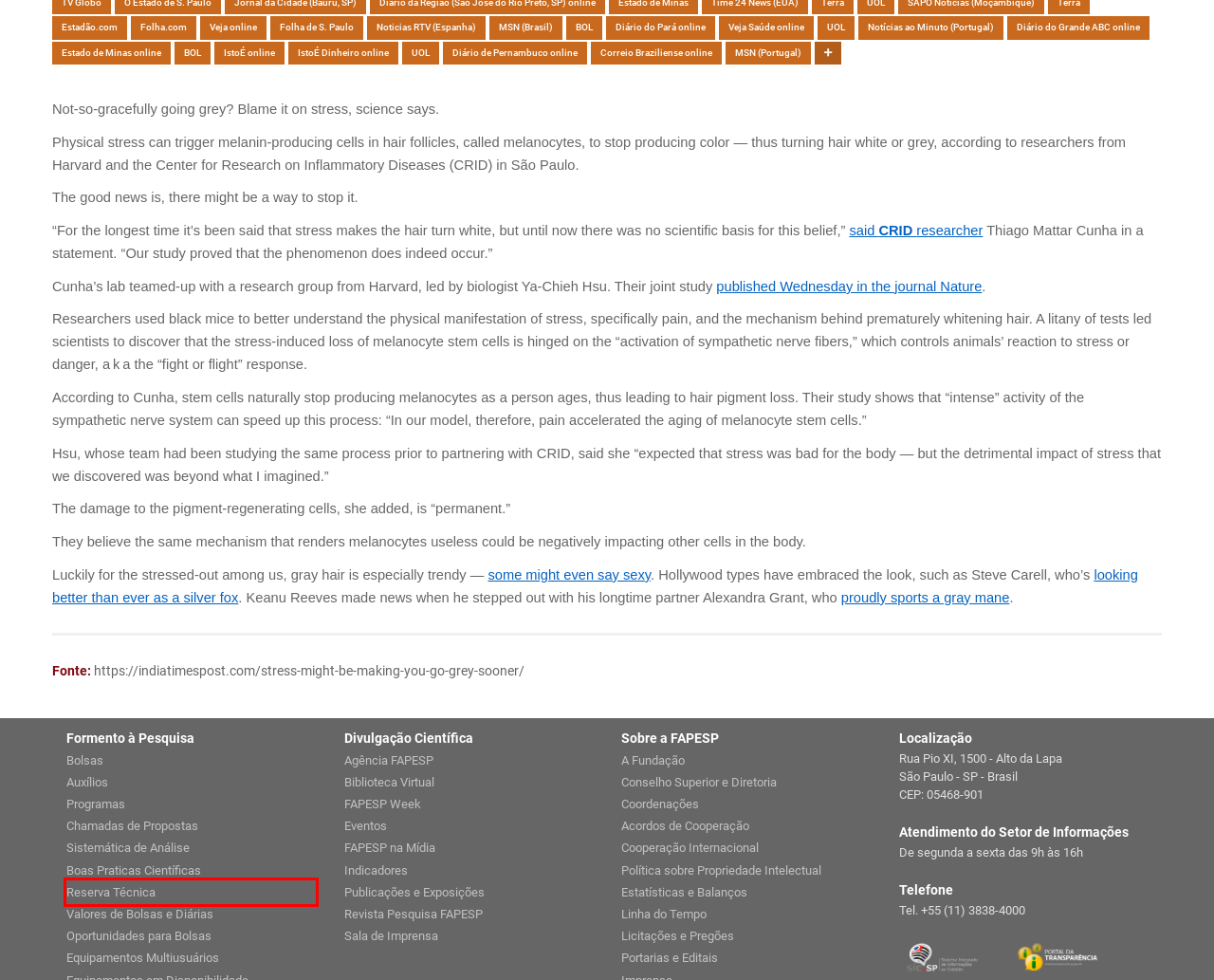Examine the webpage screenshot and identify the UI element enclosed in the red bounding box. Pick the webpage description that most accurately matches the new webpage after clicking the selected element. Here are the candidates:
A. FAPESP Week
B. Coordenações da FAPESP
C. A FAPESP
D. Normas para Uso dos Recursos de Reserva Técnica – válidas a partir de 25/09/2021
E. Programa de Equipamentos Multiusuários (EMU)
F. Portal da Transparência do Estado de São Paulo
G. Política para Propriedade Intelectual da FAPESP - válida a partir de 01/02/2024
H. Cooperação Internacional

D